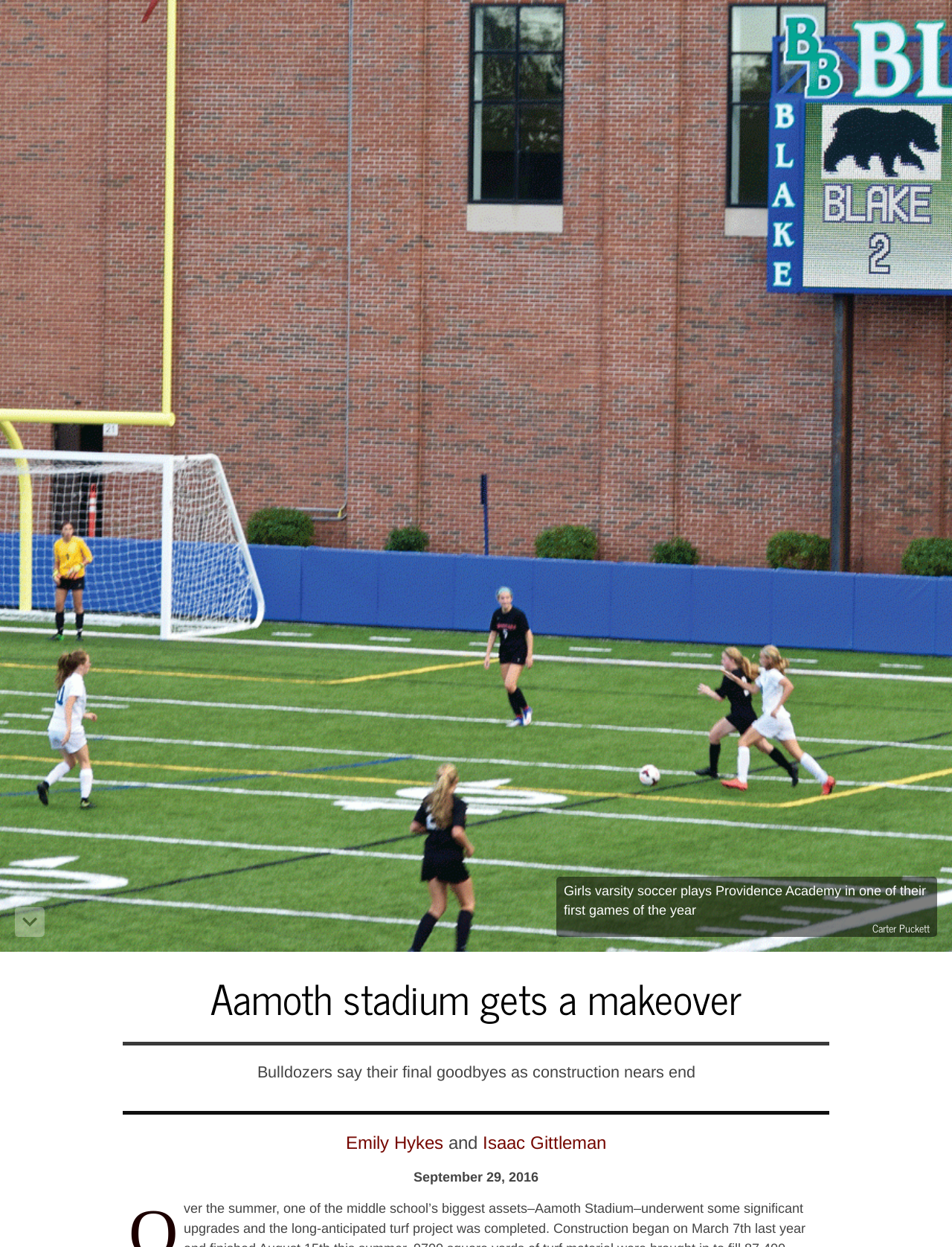Answer in one word or a short phrase: 
What is the opponent of the girls varsity soccer team?

Providence Academy